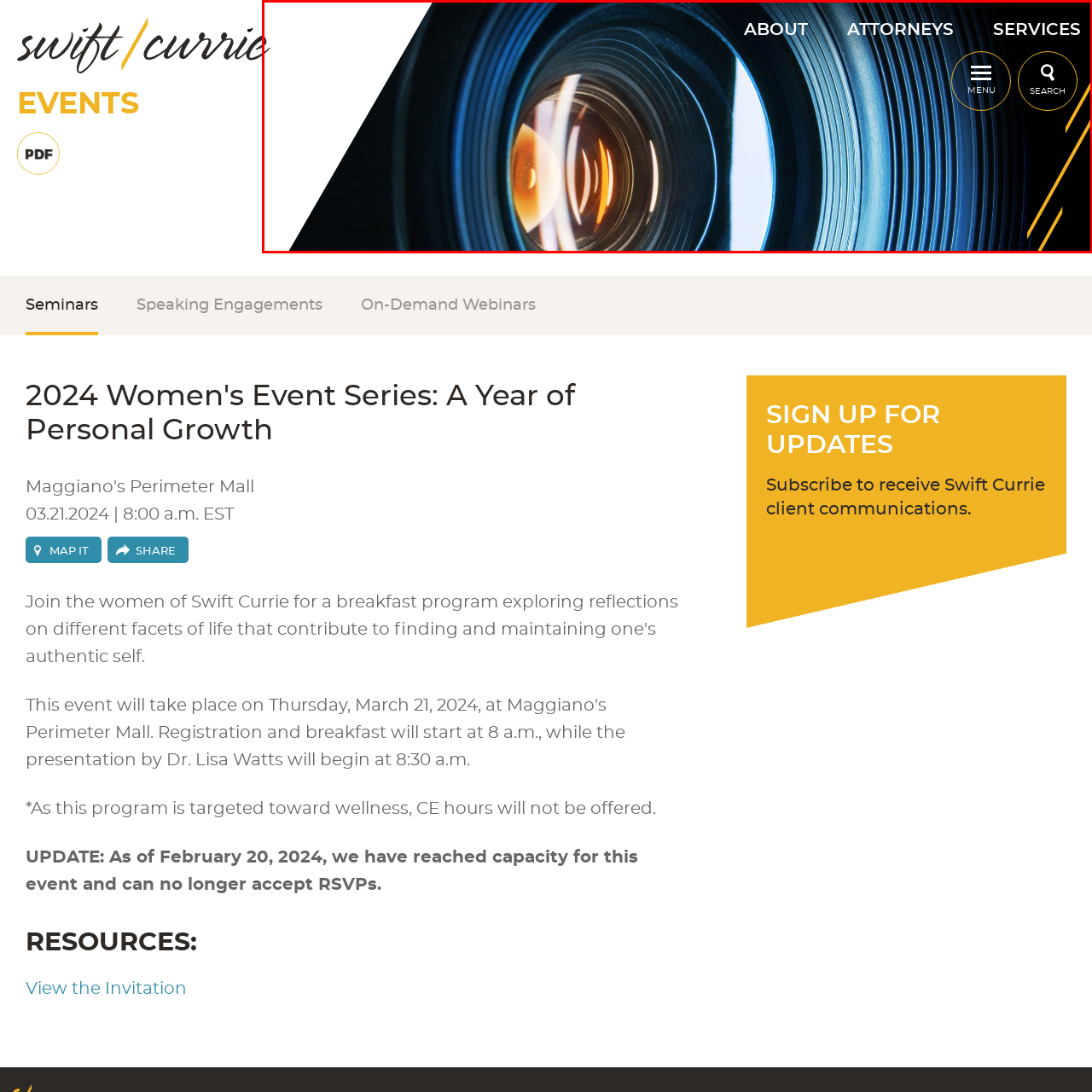Please look at the highlighted area within the red border and provide the answer to this question using just one word or phrase: 
What type of design is used for the navigation links?

Contemporary design